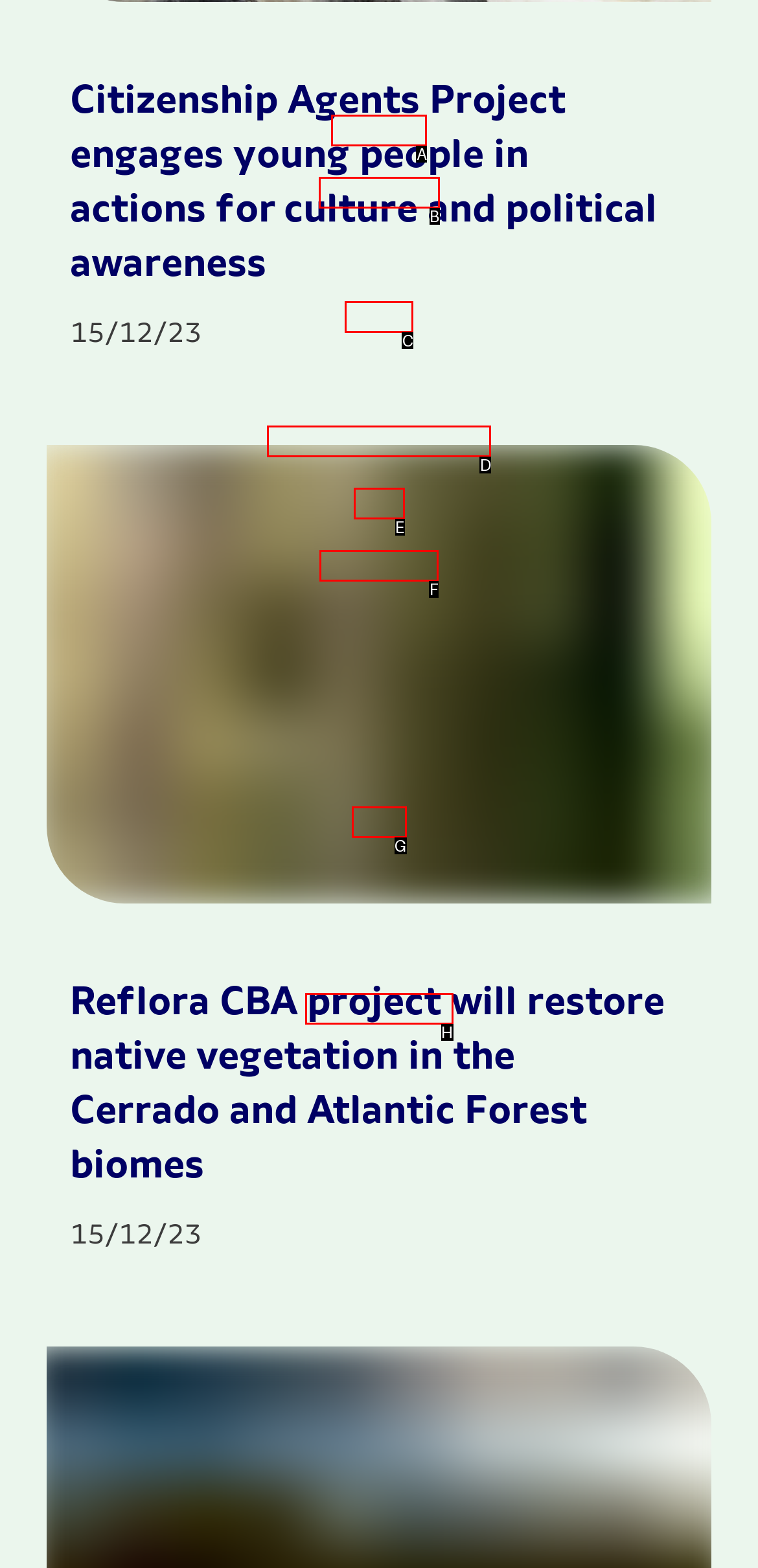Given the description: Debra Darvick, identify the HTML element that fits best. Respond with the letter of the correct option from the choices.

None